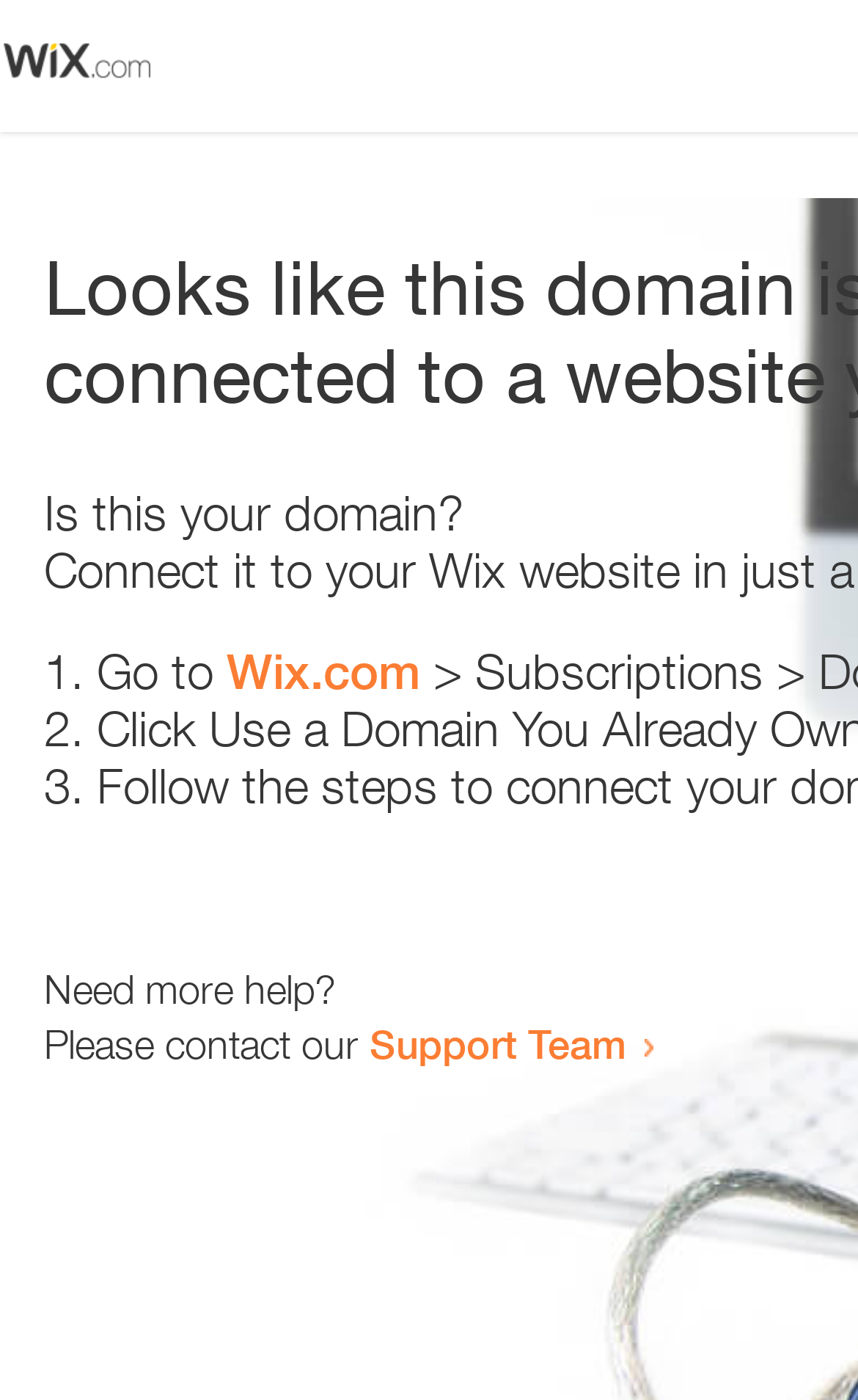Identify the main heading of the webpage and provide its text content.

Looks like this domain isn't
connected to a website yet